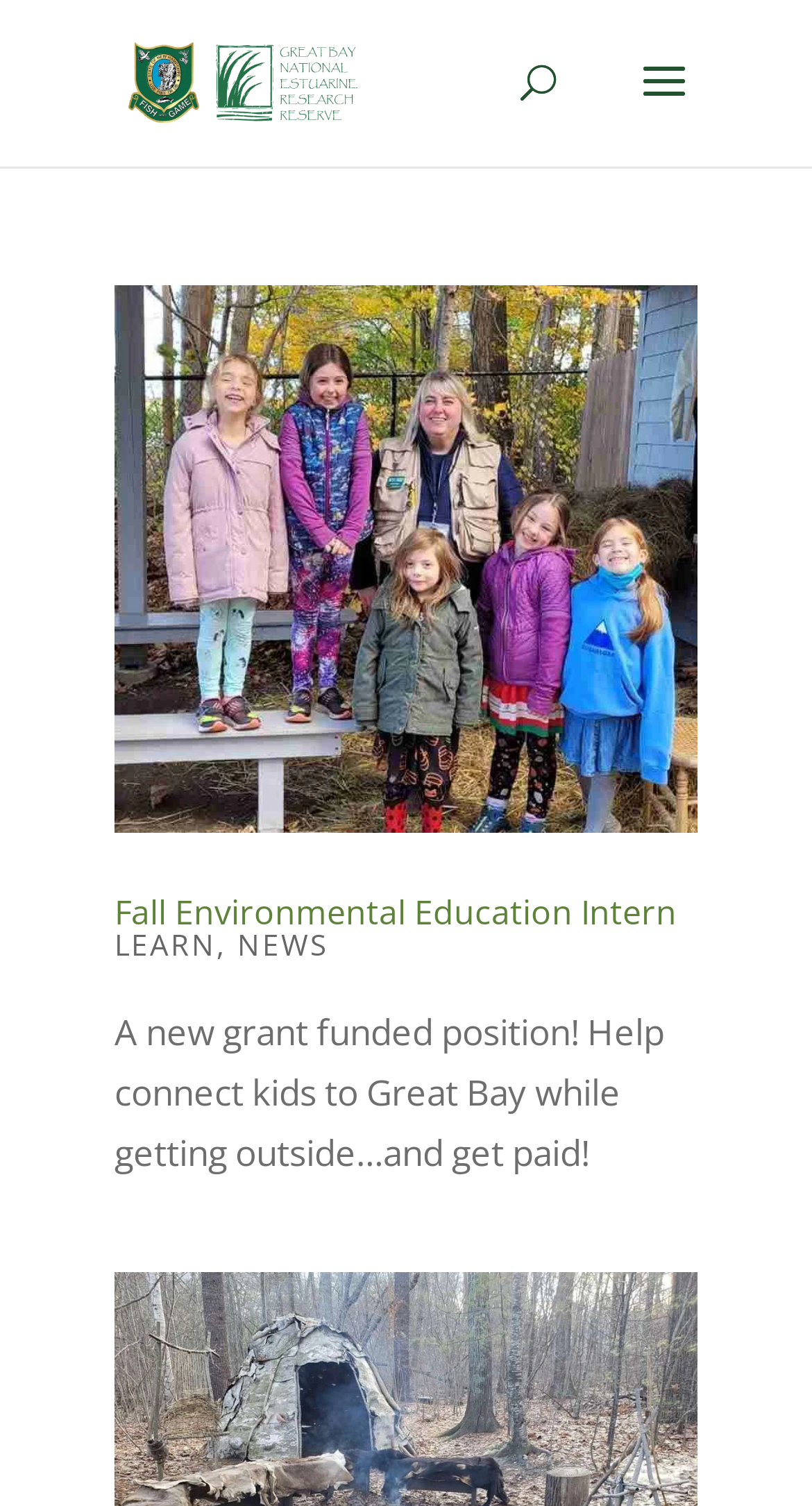Deliver a detailed narrative of the webpage's visual and textual elements.

The webpage is about the "children Archives" of The Great Bay National Estuarine Research Reserve (GBNERR). At the top left, there is a link and an image with the same name as the webpage title. Below this, there is a search bar spanning almost the entire width of the page. 

The main content of the page is an article that takes up most of the page's real estate. Within this article, there is a section about a "Fall Environmental Education Intern" position. This section has a link and an image with the same name, positioned at the top left. Below this, there is a heading with the same name, followed by a link to the same position. To the right of the heading, there are two links, "LEARN" and "NEWS", separated by a comma. 

Below the links, there is a paragraph of text describing the intern position, mentioning a grant-funded opportunity to connect kids to Great Bay while getting outside and getting paid.